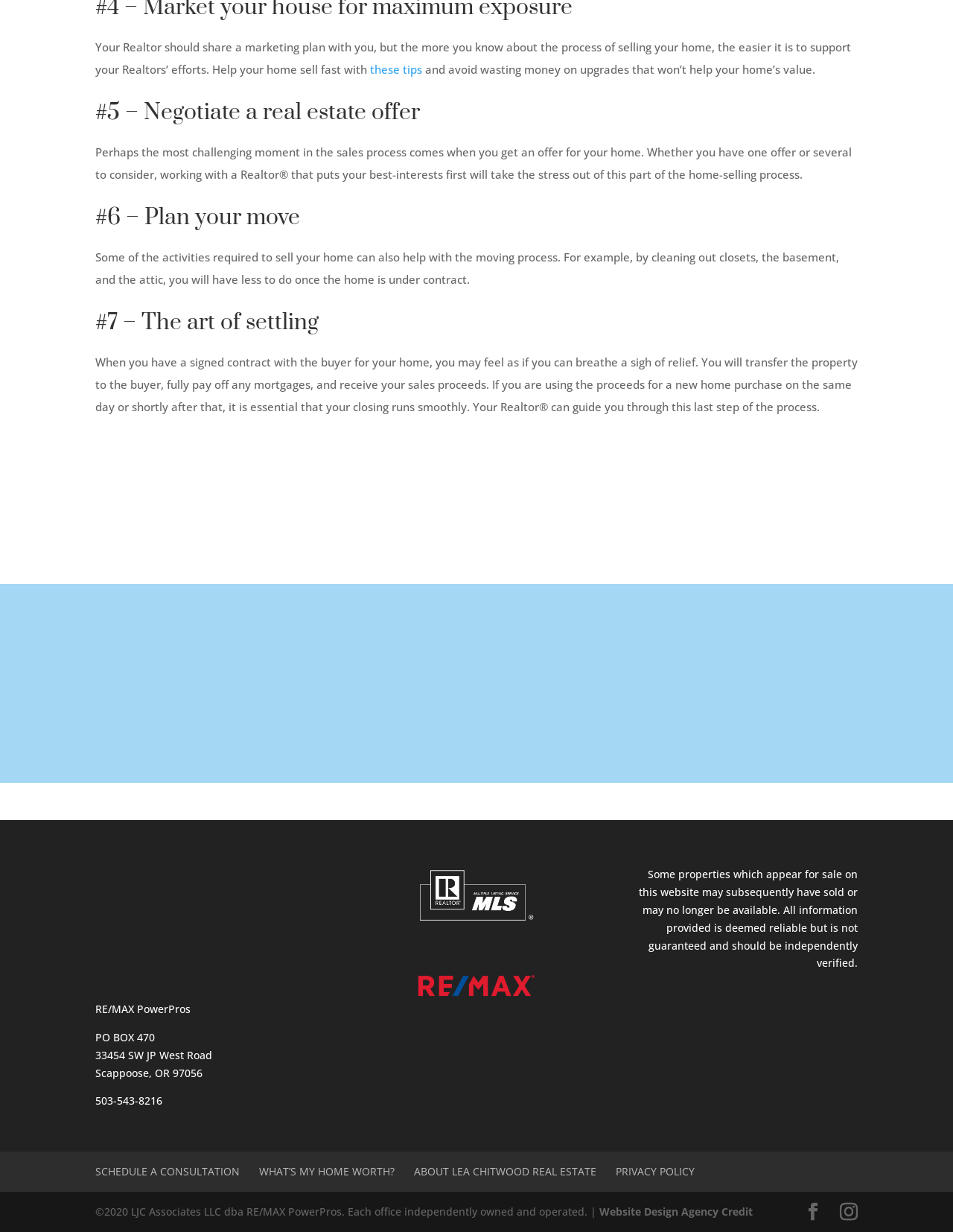What is the challenging moment in the sales process?
Respond with a short answer, either a single word or a phrase, based on the image.

Getting an offer